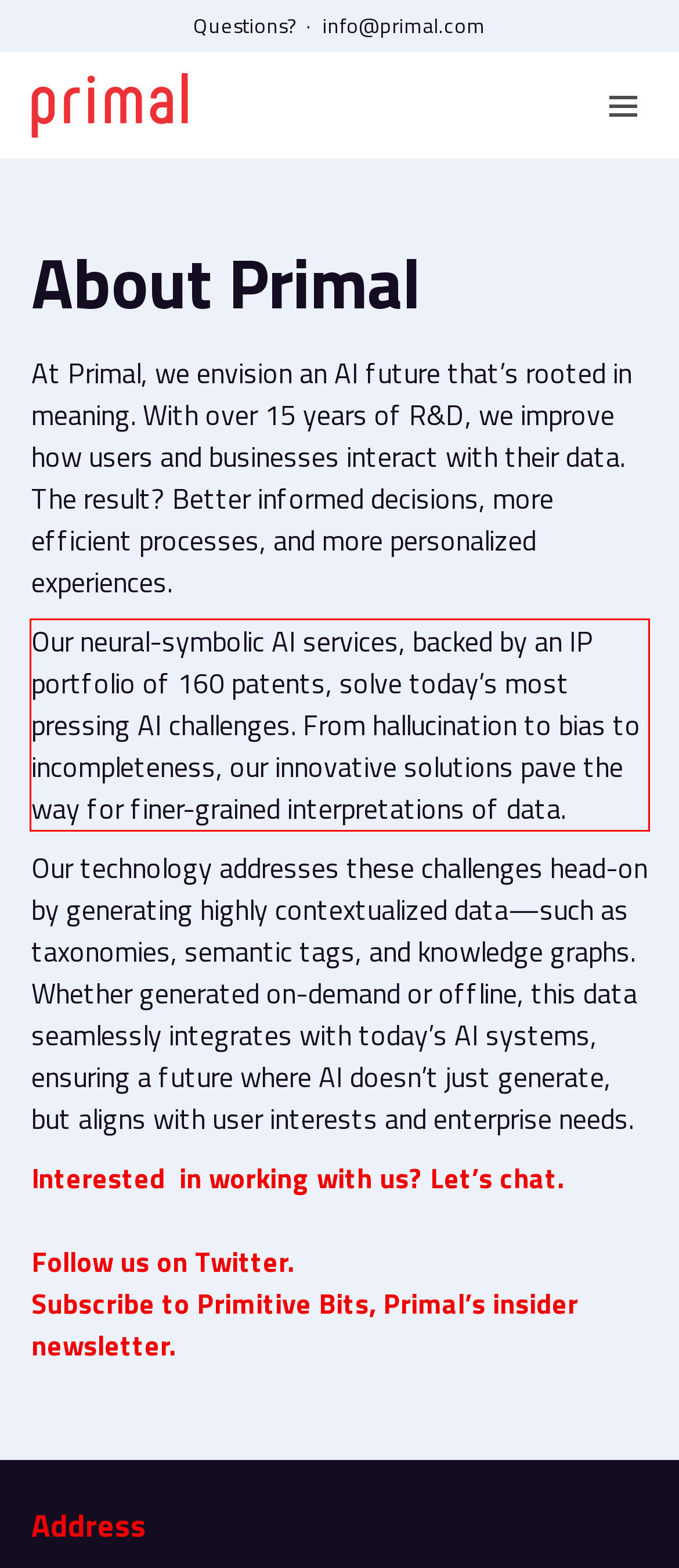Please analyze the screenshot of a webpage and extract the text content within the red bounding box using OCR.

Our neural-symbolic AI services, backed by an IP portfolio of 160 patents, solve today’s most pressing AI challenges. From hallucination to bias to incompleteness, our innovative solutions pave the way for finer-grained interpretations of data.